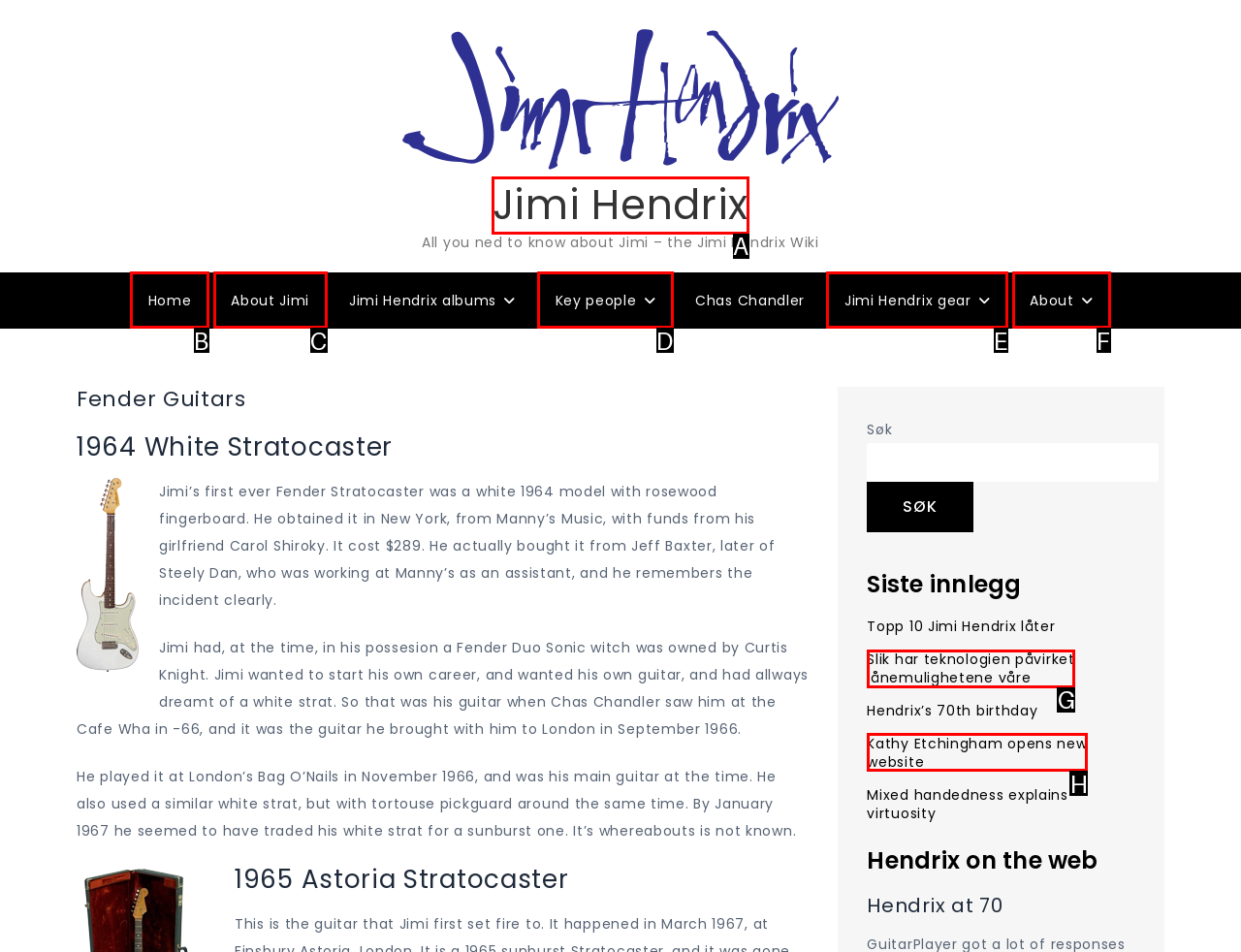With the provided description: About, select the most suitable HTML element. Respond with the letter of the selected option.

F